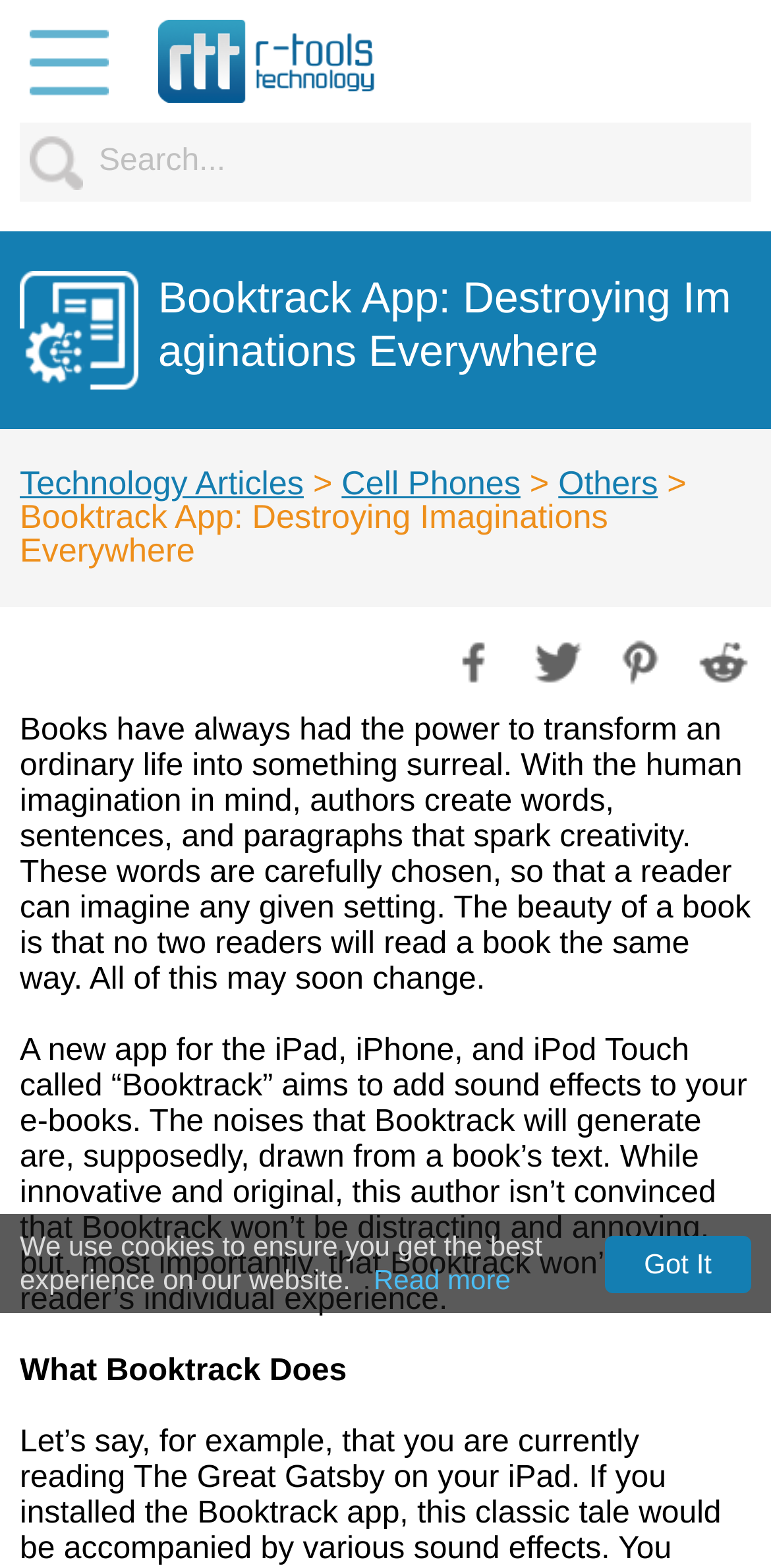Locate the bounding box coordinates of the area to click to fulfill this instruction: "Search for something". The bounding box should be presented as four float numbers between 0 and 1, in the order [left, top, right, bottom].

[0.026, 0.078, 0.974, 0.129]